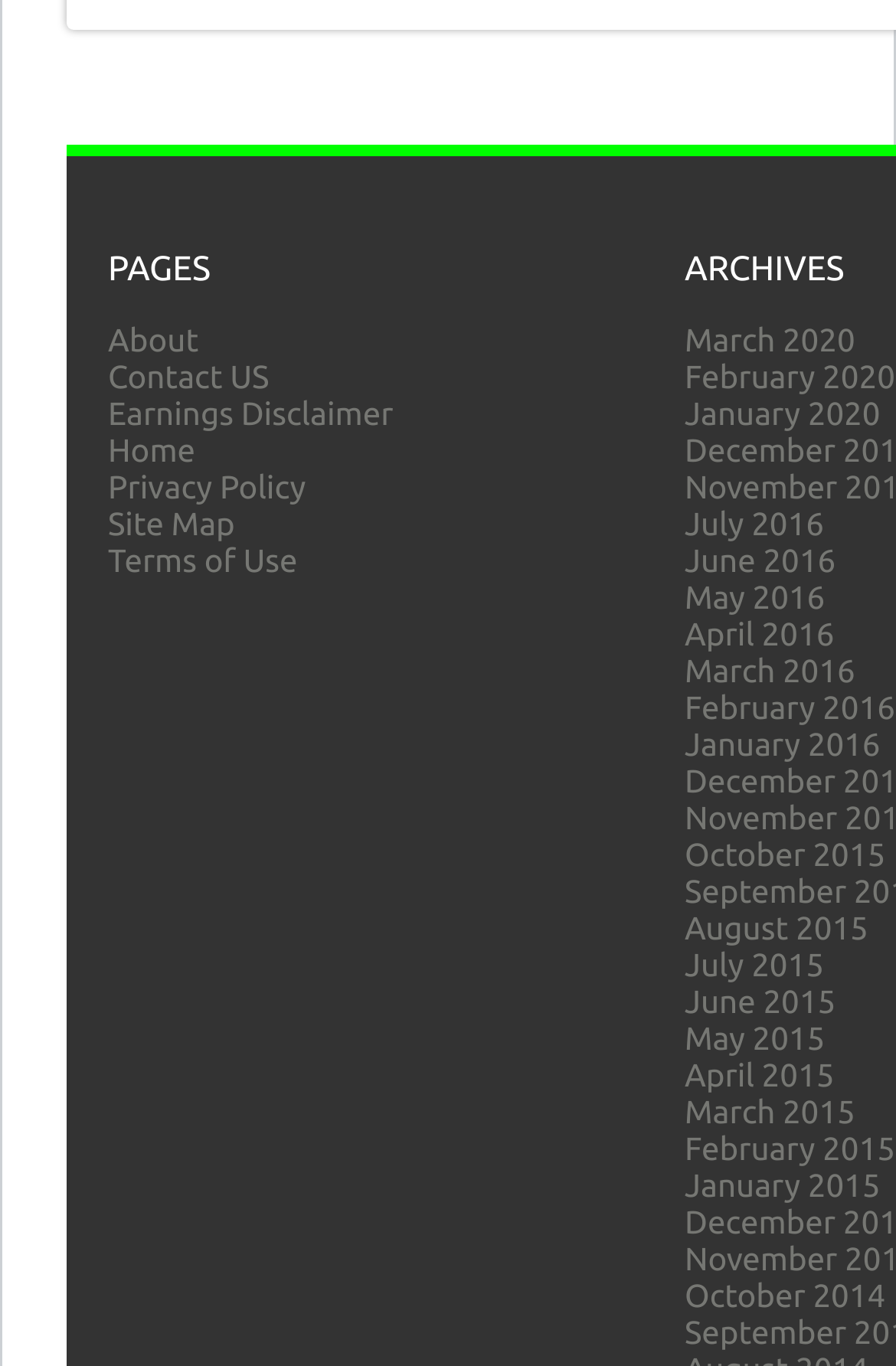Highlight the bounding box coordinates of the element that should be clicked to carry out the following instruction: "check earnings disclaimer". The coordinates must be given as four float numbers ranging from 0 to 1, i.e., [left, top, right, bottom].

[0.121, 0.289, 0.439, 0.316]